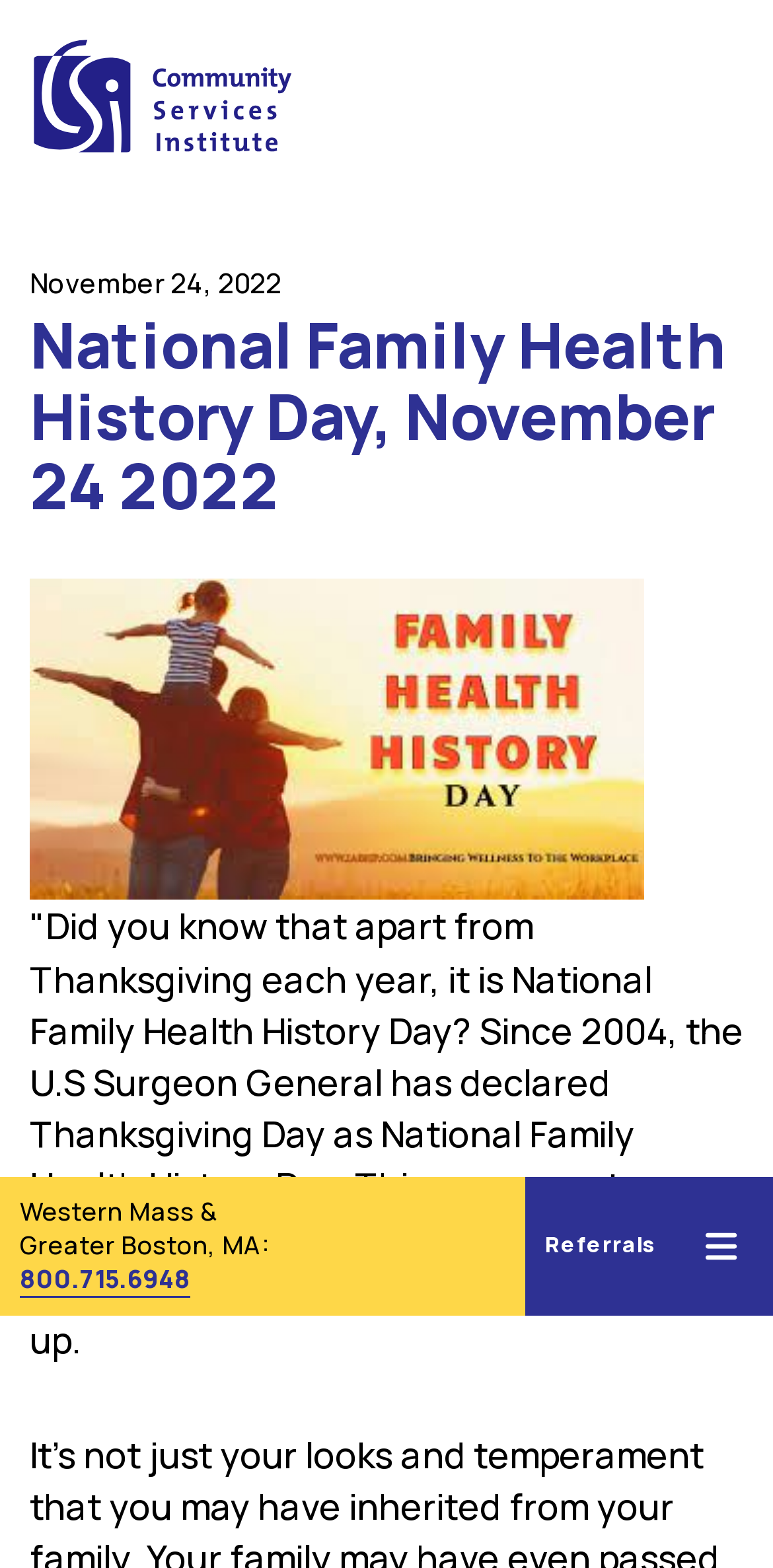What region is Community Services Institute located in?
Use the information from the screenshot to give a comprehensive response to the question.

I found this information by looking at the static text elements that mention the location of Community Services Institute, which is Western Mass and Greater Boston, MA.